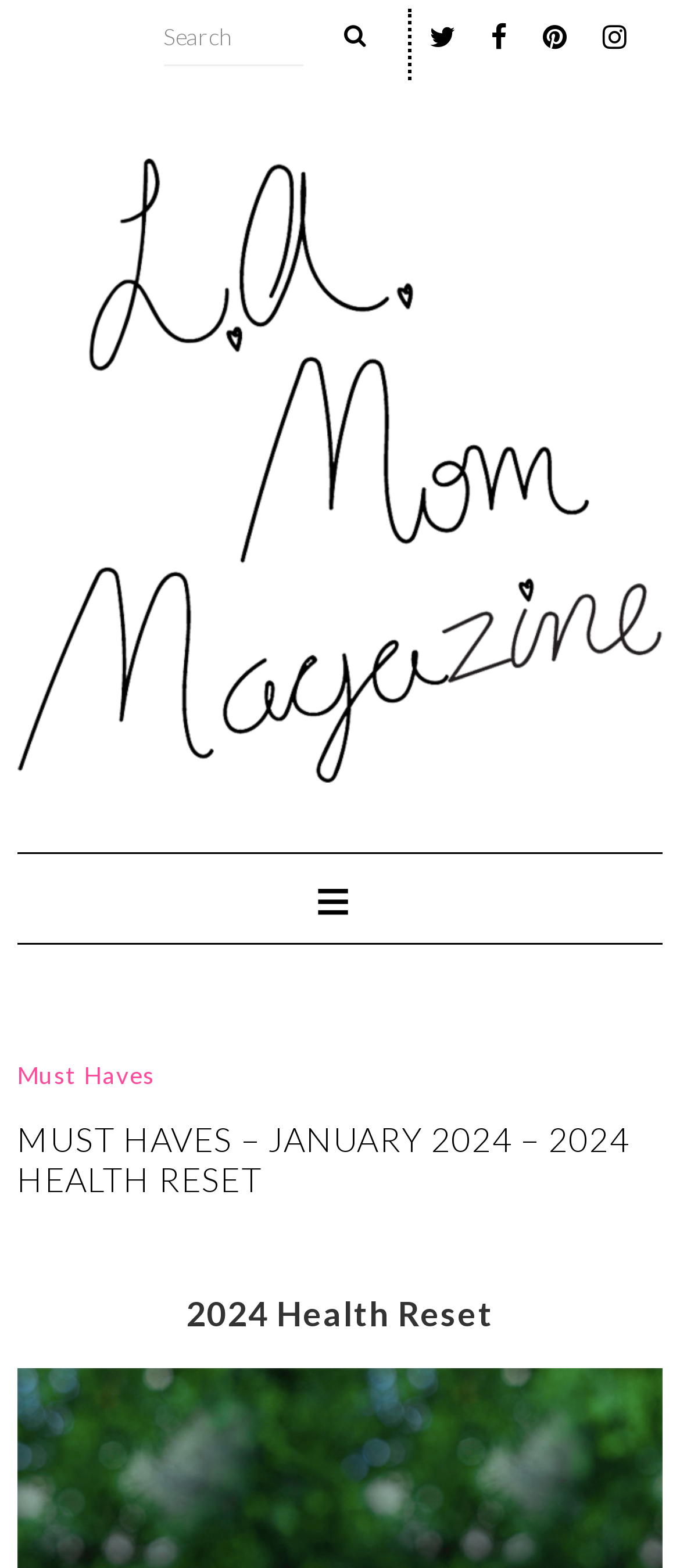Analyze and describe the webpage in a detailed narrative.

The webpage appears to be an article or blog post from Los Angeles Mom Magazine, specifically focusing on "Must Haves" for January 2024 as part of a "2024 Health Reset" series. 

At the top of the page, there is a header section that spans almost the entire width of the page. Within this section, there are four social media links, represented by icons, positioned side by side, starting from the center and moving towards the right edge of the page. To the left of these icons, there is a search bar that takes up about a third of the header section's width. The search bar consists of a text box and a search button with a magnifying glass icon.

Below the header section, there is a large image or logo of Los Angeles Mom Magazine that stretches across the entire width of the page. 

Further down, there is a horizontal line or separator, followed by a link to "Must Haves" positioned at the top-left corner of the main content area. 

The main content area is headed by a large title that reads "MUST HAVES – JANUARY 2024 – 2024 HEALTH RESET", which spans almost the entire width of the page. This title is followed by a smaller subheading that reads "2024 Health Reset", positioned at the bottom of the main content area.